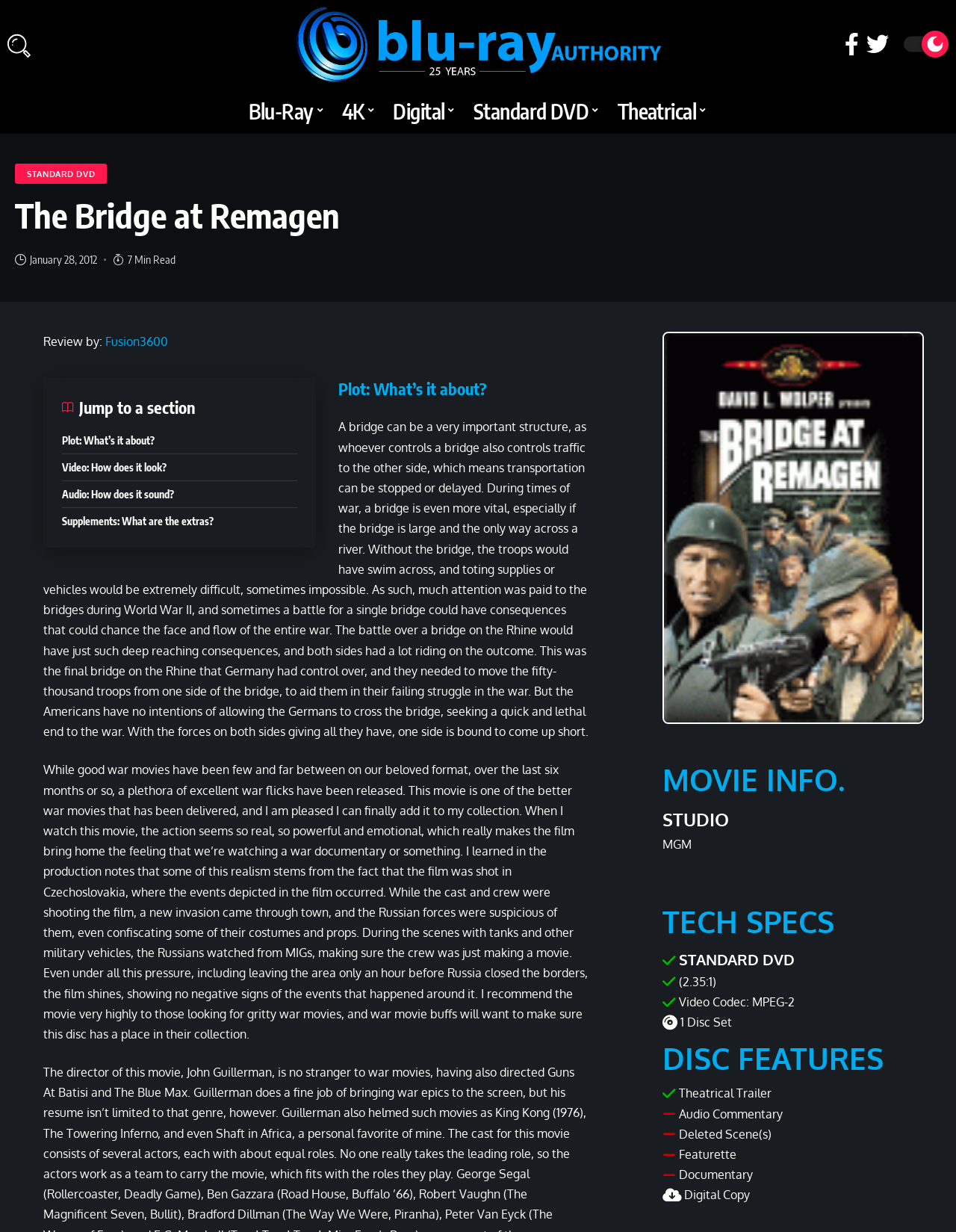Please locate the bounding box coordinates for the element that should be clicked to achieve the following instruction: "Click on the 'STANDARD DVD' link". Ensure the coordinates are given as four float numbers between 0 and 1, i.e., [left, top, right, bottom].

[0.016, 0.133, 0.121, 0.149]